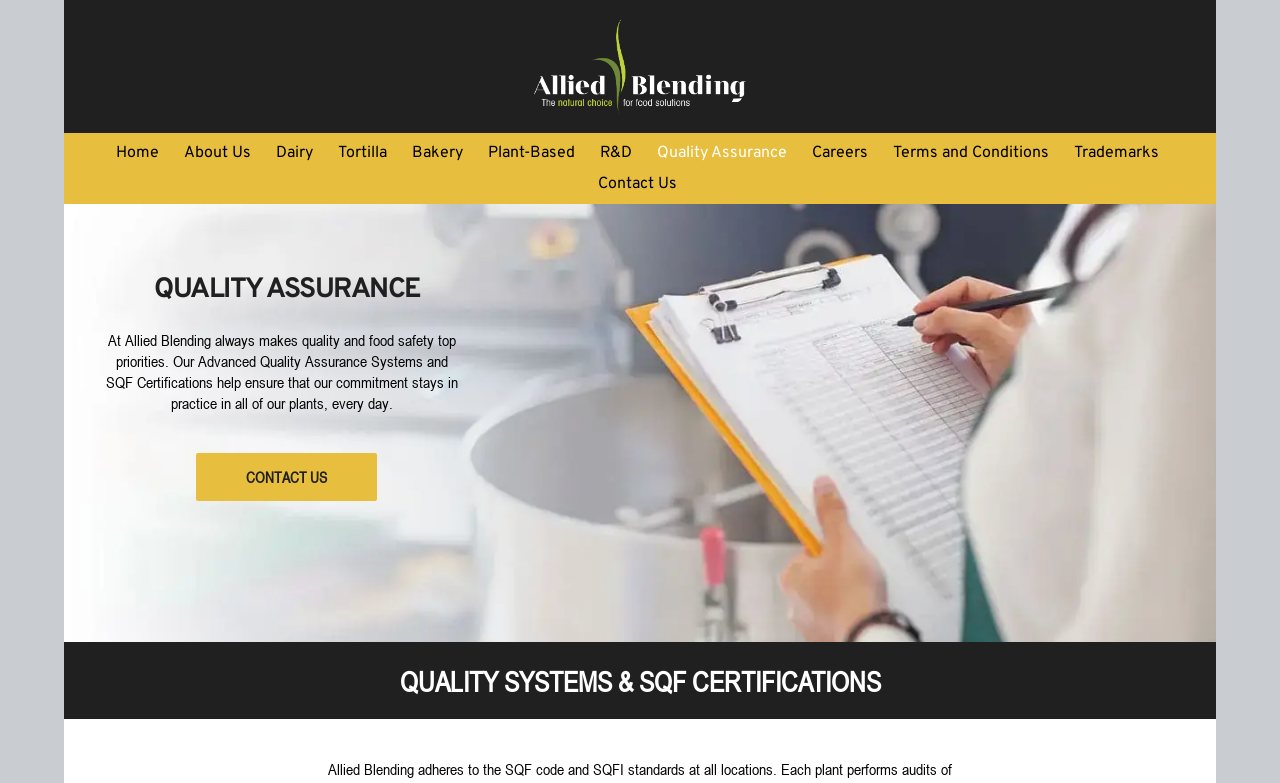Respond with a single word or short phrase to the following question: 
What is the top priority of Allied Blending?

Quality and food safety